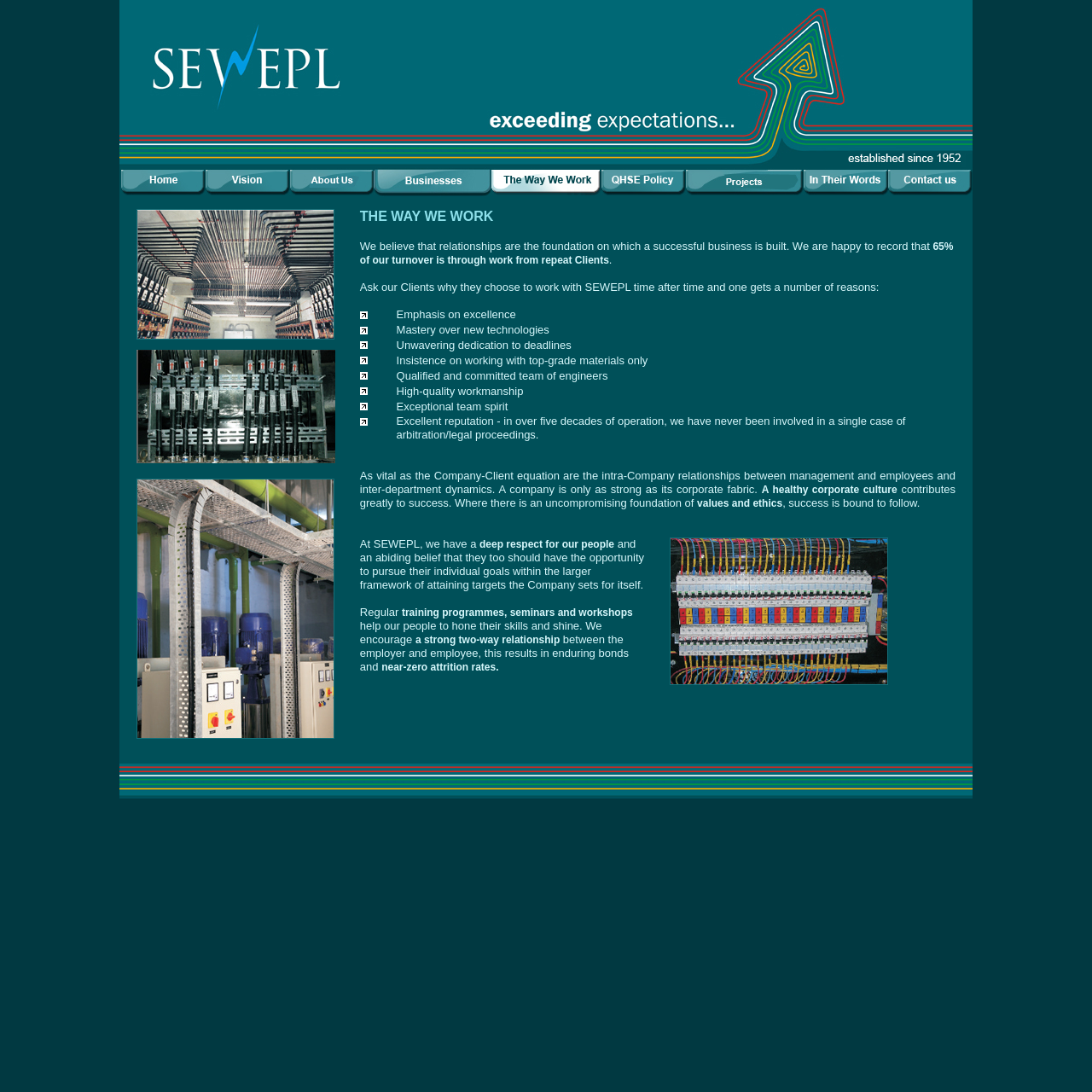Bounding box coordinates are specified in the format (top-left x, top-left y, bottom-right x, bottom-right y). All values are floating point numbers bounded between 0 and 1. Please provide the bounding box coordinate of the region this sentence describes: name="Image11"

[0.449, 0.169, 0.55, 0.182]